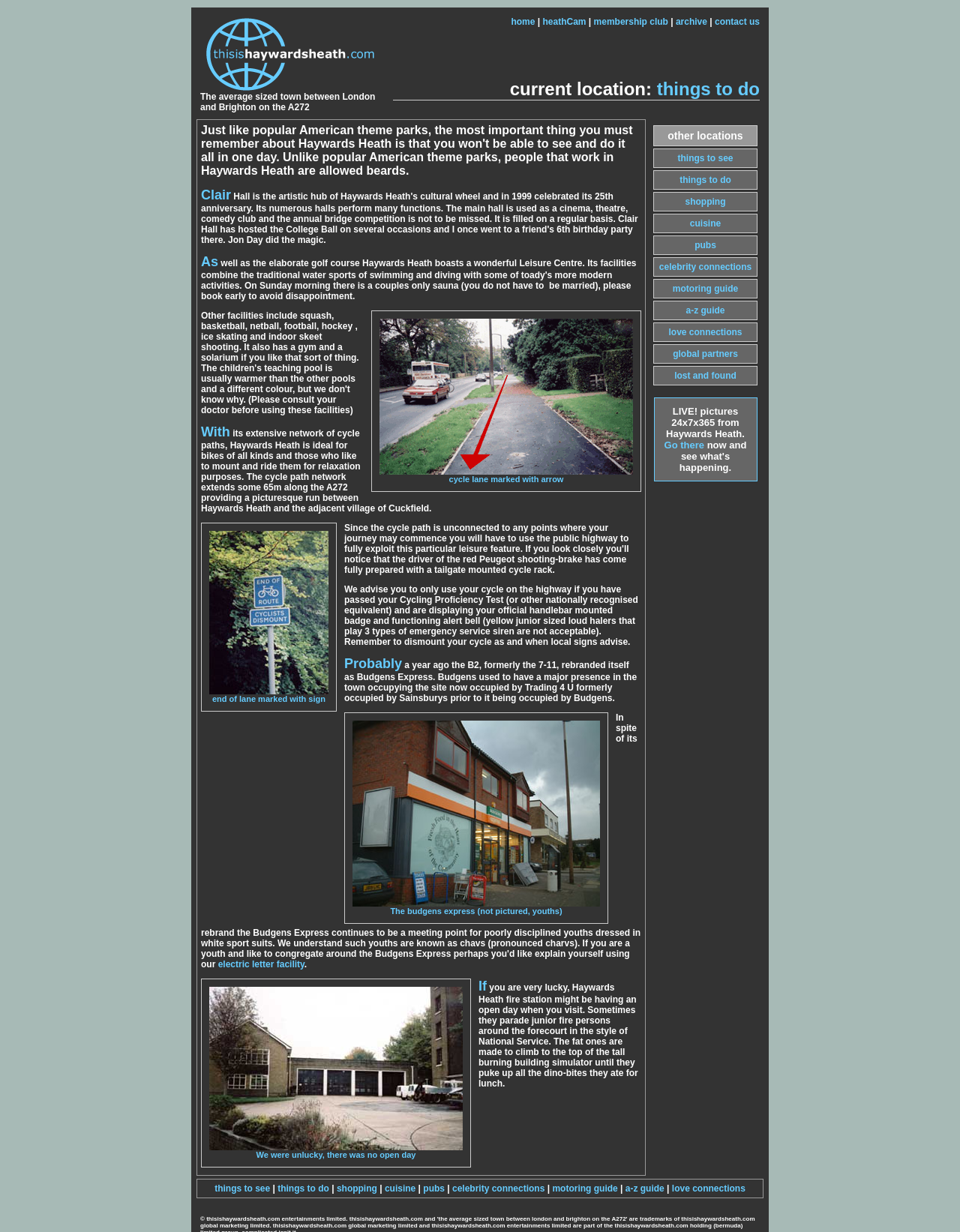Please analyze the image and provide a thorough answer to the question:
What is the name of the fire station that might have an open day?

The webpage mentions that if one is very lucky, Haywards Heath fire station might be having an open day when they visit, and sometimes they parade junior fire persons around the forecourt in the style of National Service.